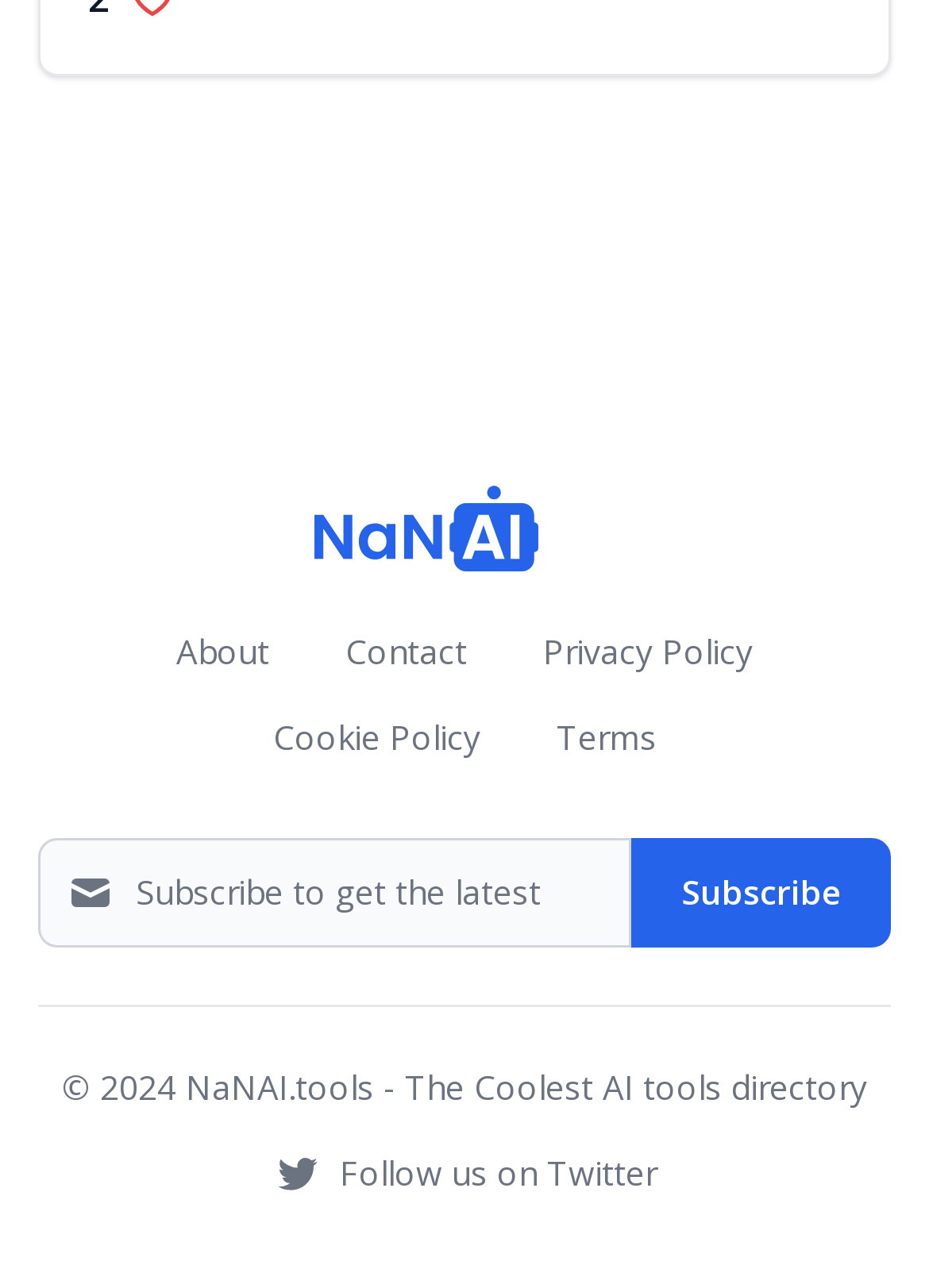Identify the bounding box coordinates for the region of the element that should be clicked to carry out the instruction: "Enter text in the input field". The bounding box coordinates should be four float numbers between 0 and 1, i.e., [left, top, right, bottom].

[0.041, 0.651, 0.679, 0.736]